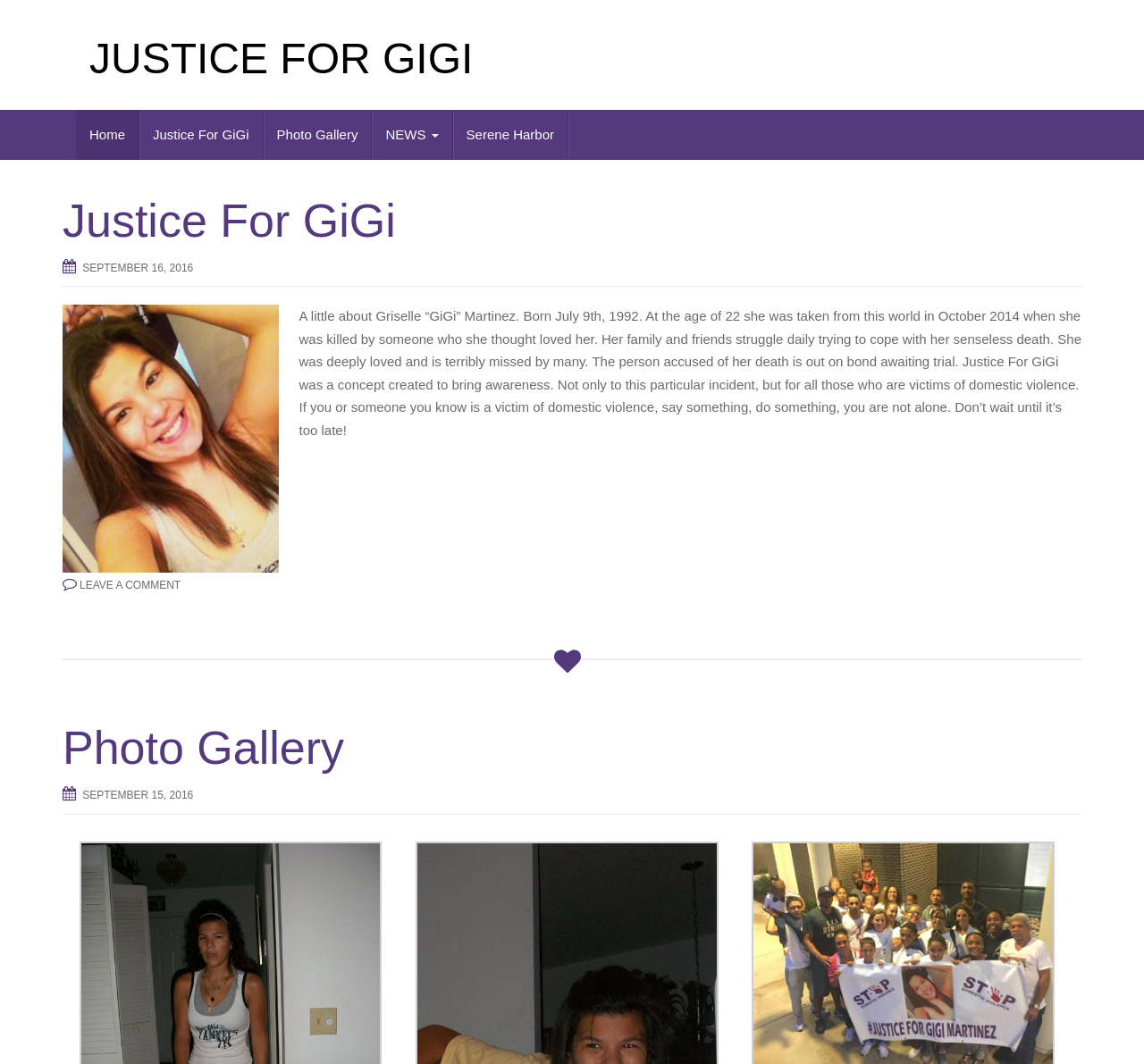What is the date when GiGi was born?
Based on the screenshot, respond with a single word or phrase.

July 9th, 1992